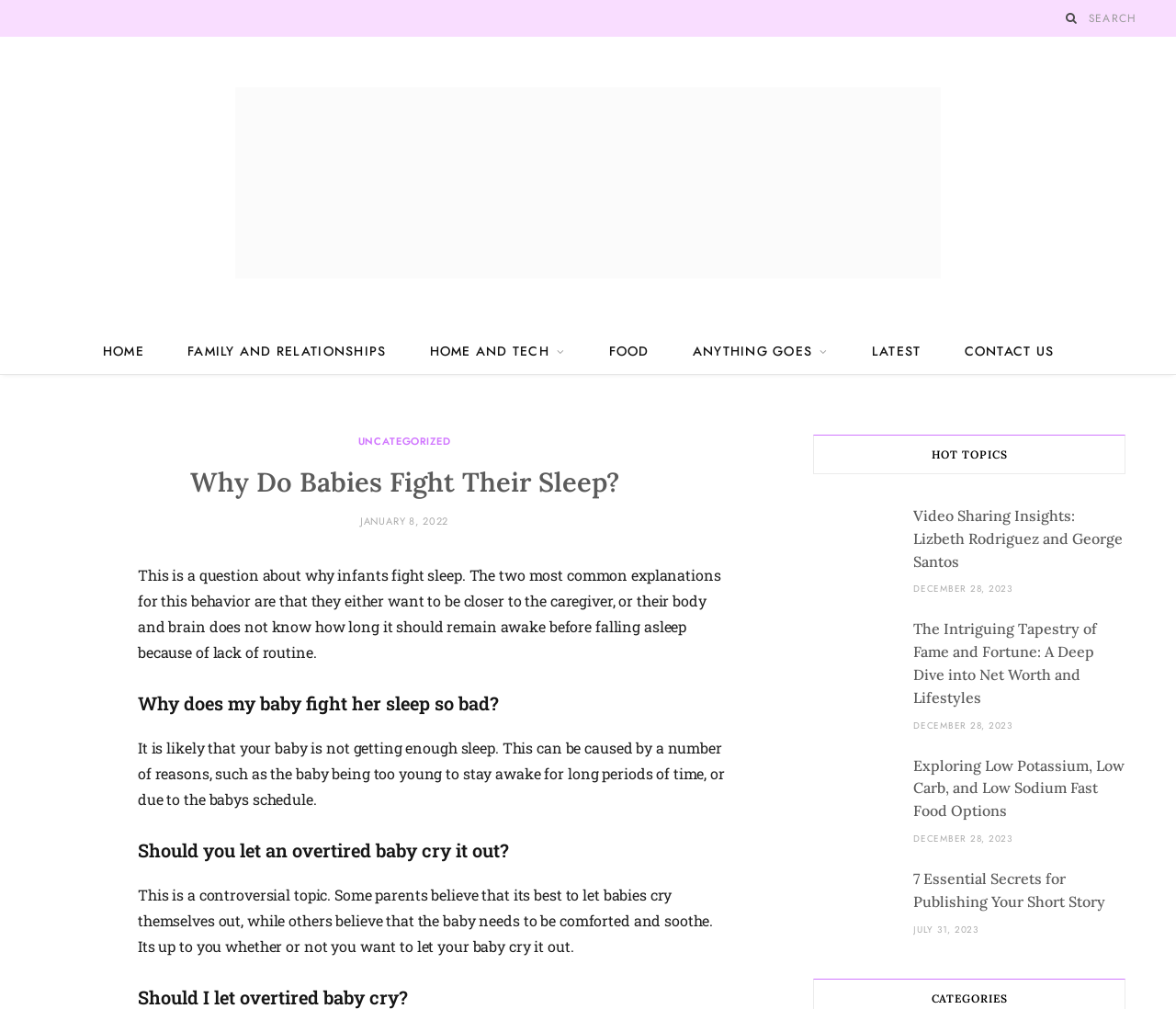How many hot topics are listed?
Based on the image content, provide your answer in one word or a short phrase.

4